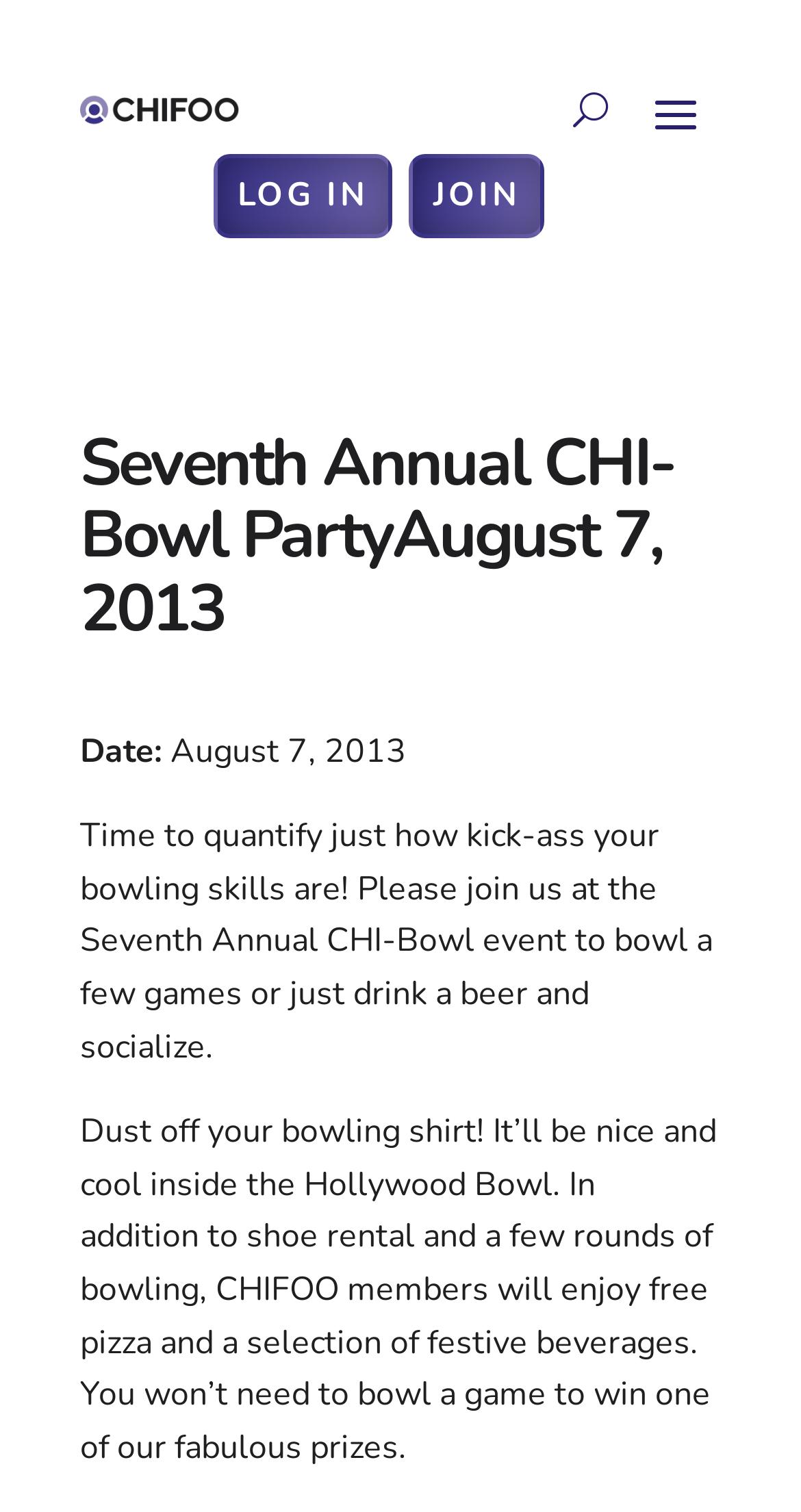Give a full account of the webpage's elements and their arrangement.

The webpage is an invitation to the Seventh Annual CHI-Bowl event. At the top left, there is a link to 'CHIFOO The Computer Human Interaction Forum of Oregon' accompanied by an image with the same name. Below this, there is a heading that reads 'Seventh Annual CHI-Bowl Party August 7, 2013'. 

To the right of the link and image, there are two buttons, 'LOG IN' and 'JOIN', positioned side by side. 

Below the heading, there is a section that provides details about the event. It starts with a label 'Date:' followed by a paragraph that describes the event, mentioning bowling, socializing, and festive beverages. 

Another paragraph below this provides more information about the event, including shoe rental, free pizza, and prizes. 

At the top right, there is a button labeled 'U', which seems to be a user profile or account button.